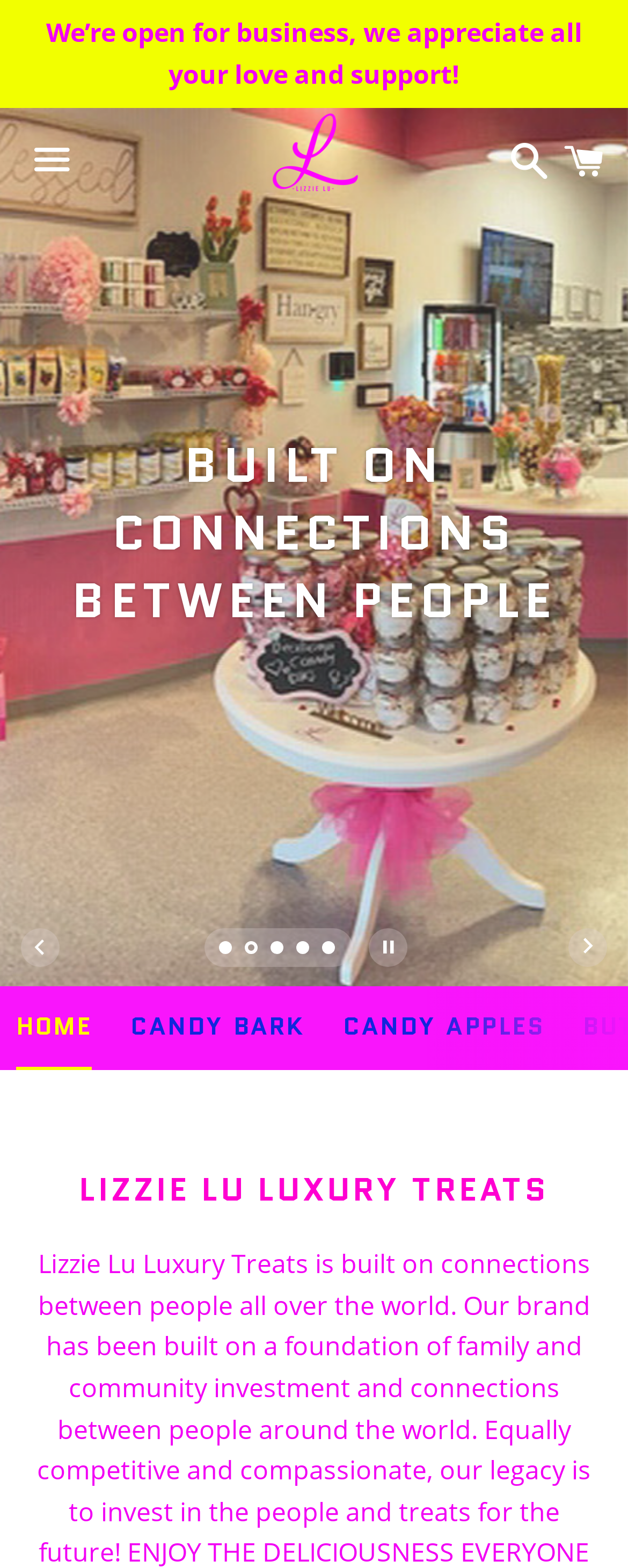Generate a thorough explanation of the webpage's elements.

The webpage is for Lizzie Lu Luxury Treats, a luxury candy and treats store. At the top, there is a message "We’re open for business, we appreciate all your love and support!" in a prominent position. Below this message, there is a navigation menu with a "Menu" button on the left, a logo of Lizzie Lu Luxury Treats in the middle, and "Search" and "Cart" links on the right.

The main content of the page is a slideshow, which takes up most of the screen. The slideshow has navigation buttons to pause, previous, and next slide. There are five slides in total, and the current slide is indicated as "Slide 2, current". 

Below the slideshow, there is a menu with links to different sections of the website, including "HOME", "CANDY BARK", and "CANDY APPLES". At the bottom of the page, there is a large heading "LIZZIE LU LUXURY TREATS" that spans almost the entire width of the page.